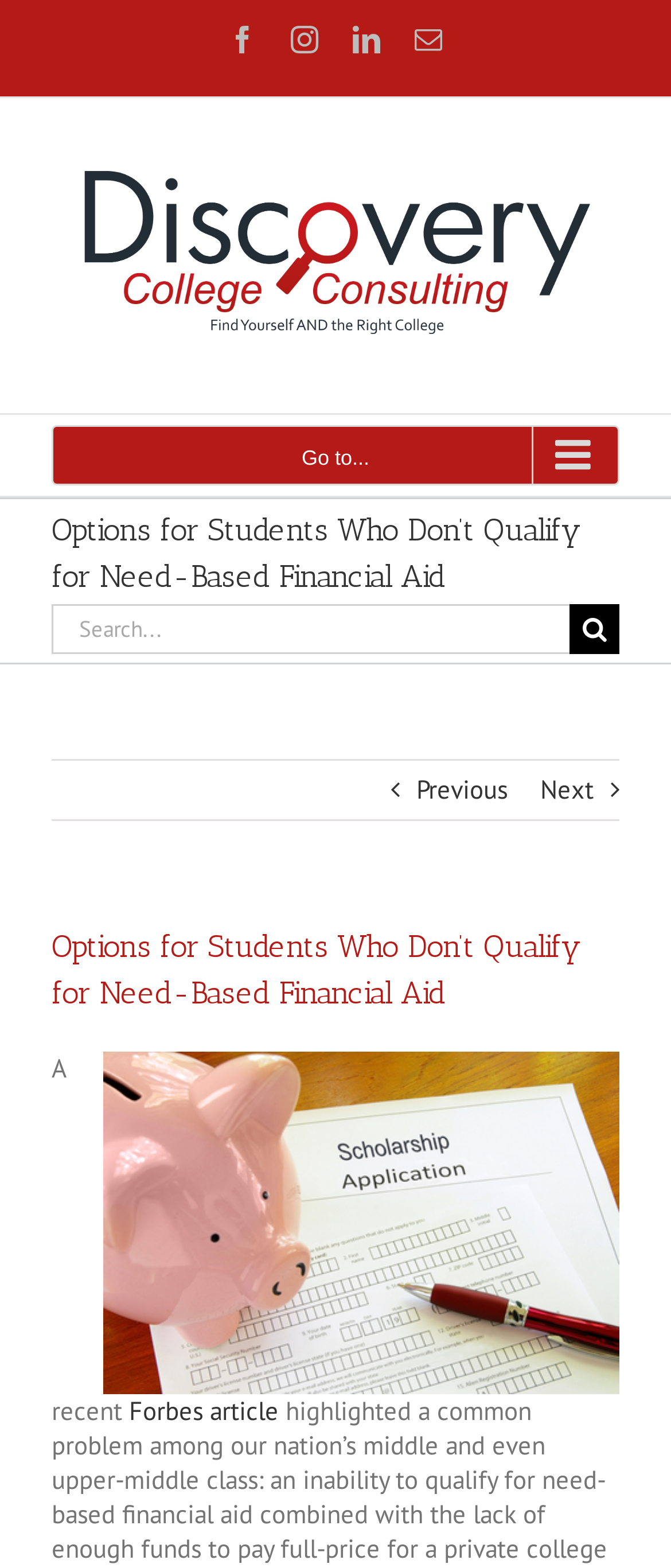How many navigation buttons are there?
Please respond to the question with a detailed and well-explained answer.

I found a navigation button with the text 'Go to...' and an icon, which is the only navigation button on the webpage.